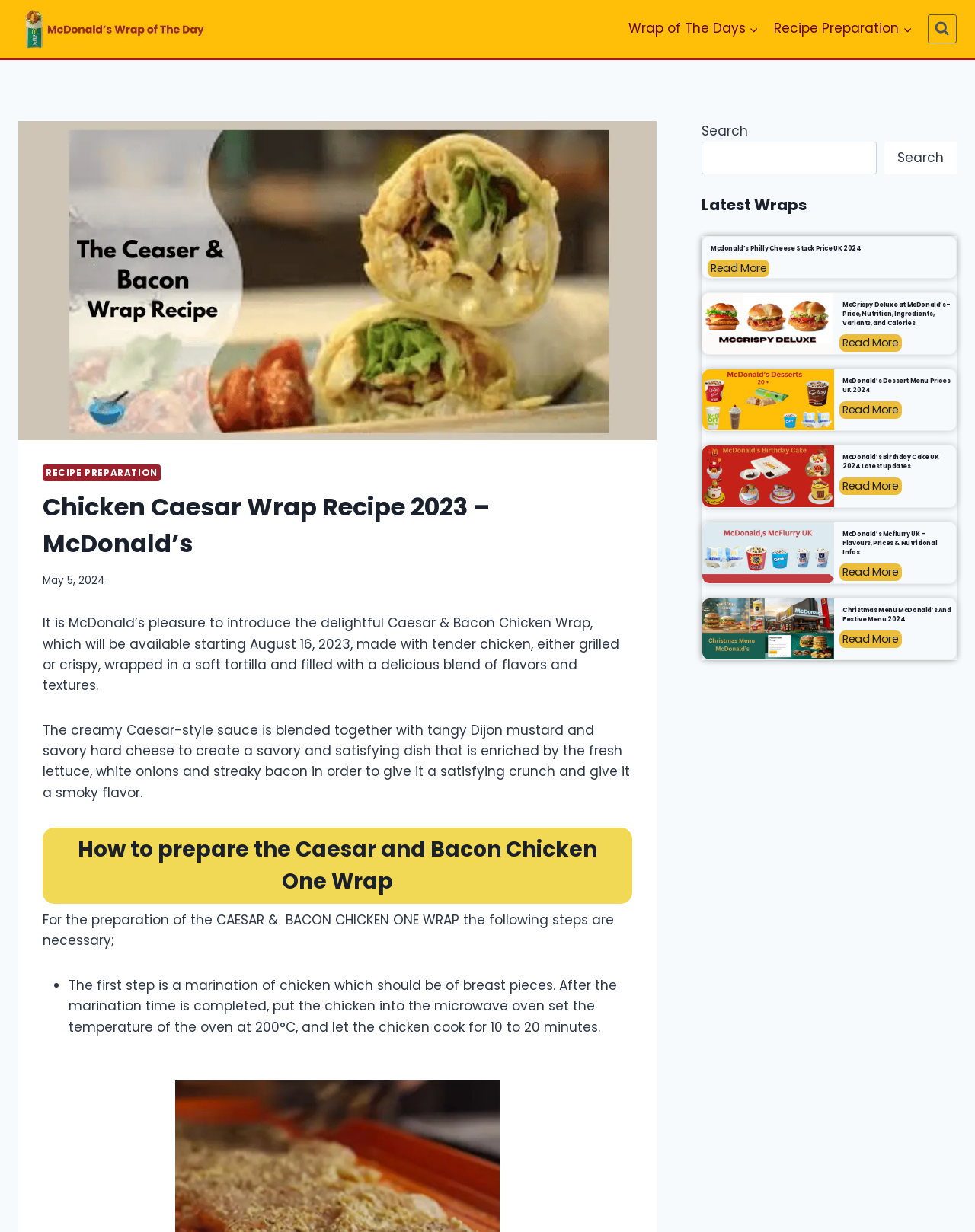Using the description "parent_node: Search name="s"", predict the bounding box of the relevant HTML element.

[0.72, 0.115, 0.899, 0.142]